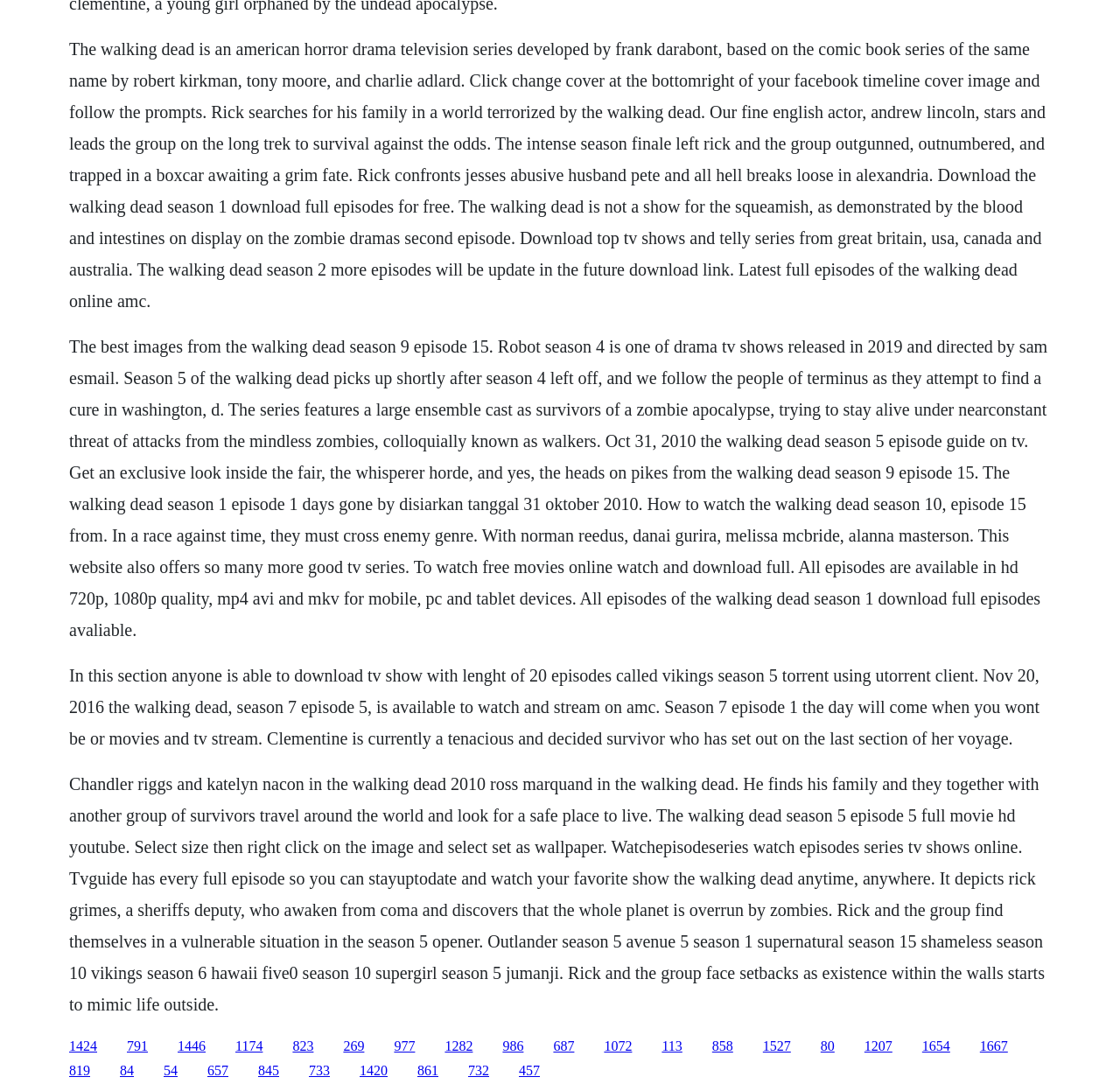Can you find the bounding box coordinates for the element that needs to be clicked to execute this instruction: "Click the link to watch TV shows online"? The coordinates should be given as four float numbers between 0 and 1, i.e., [left, top, right, bottom].

[0.113, 0.952, 0.132, 0.965]